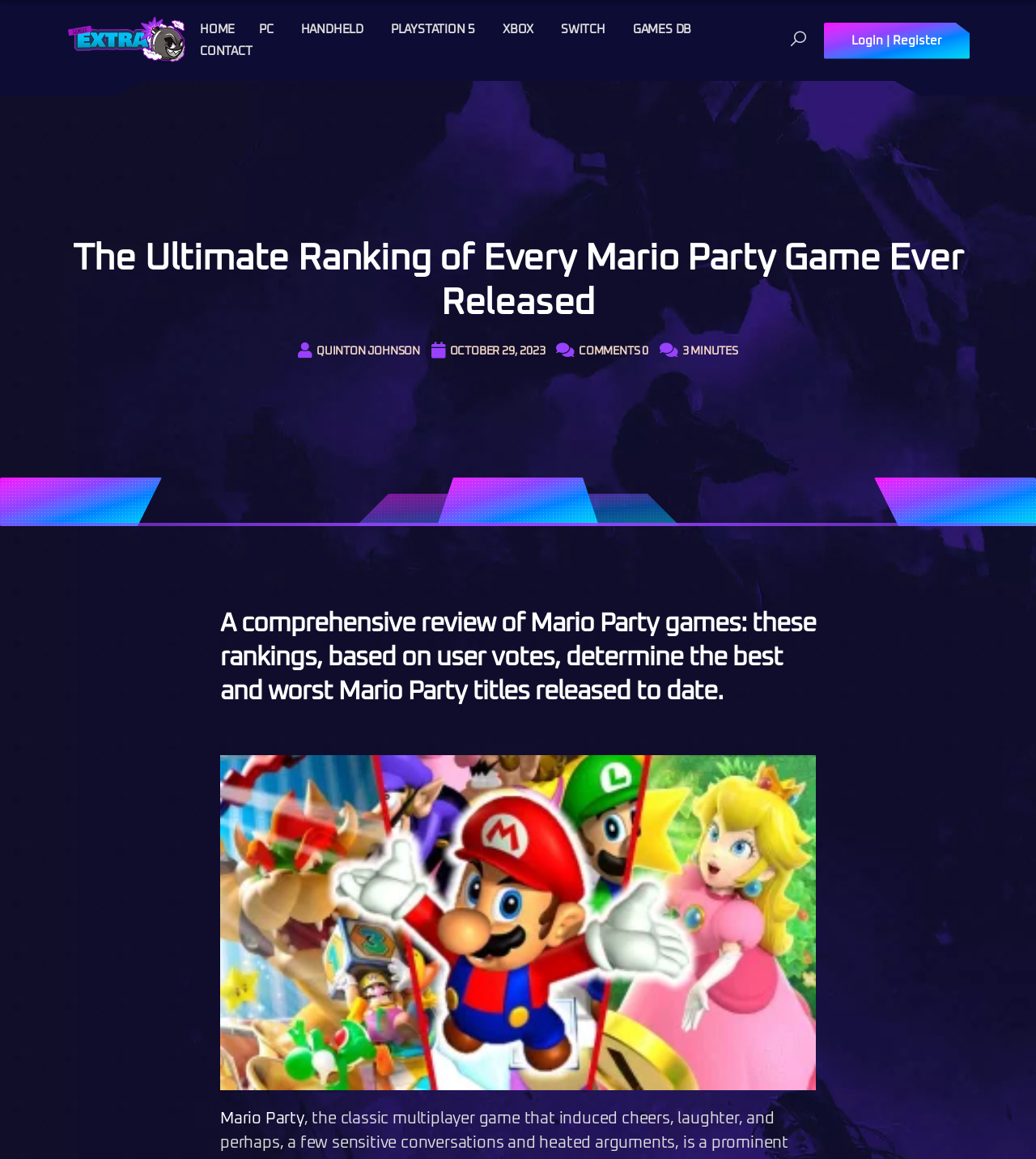What is the topic of the article?
Use the information from the screenshot to give a comprehensive response to the question.

The topic of the article can be determined by looking at the main heading and the image on the webpage, which both mention 'Mario Party' and 'games'.